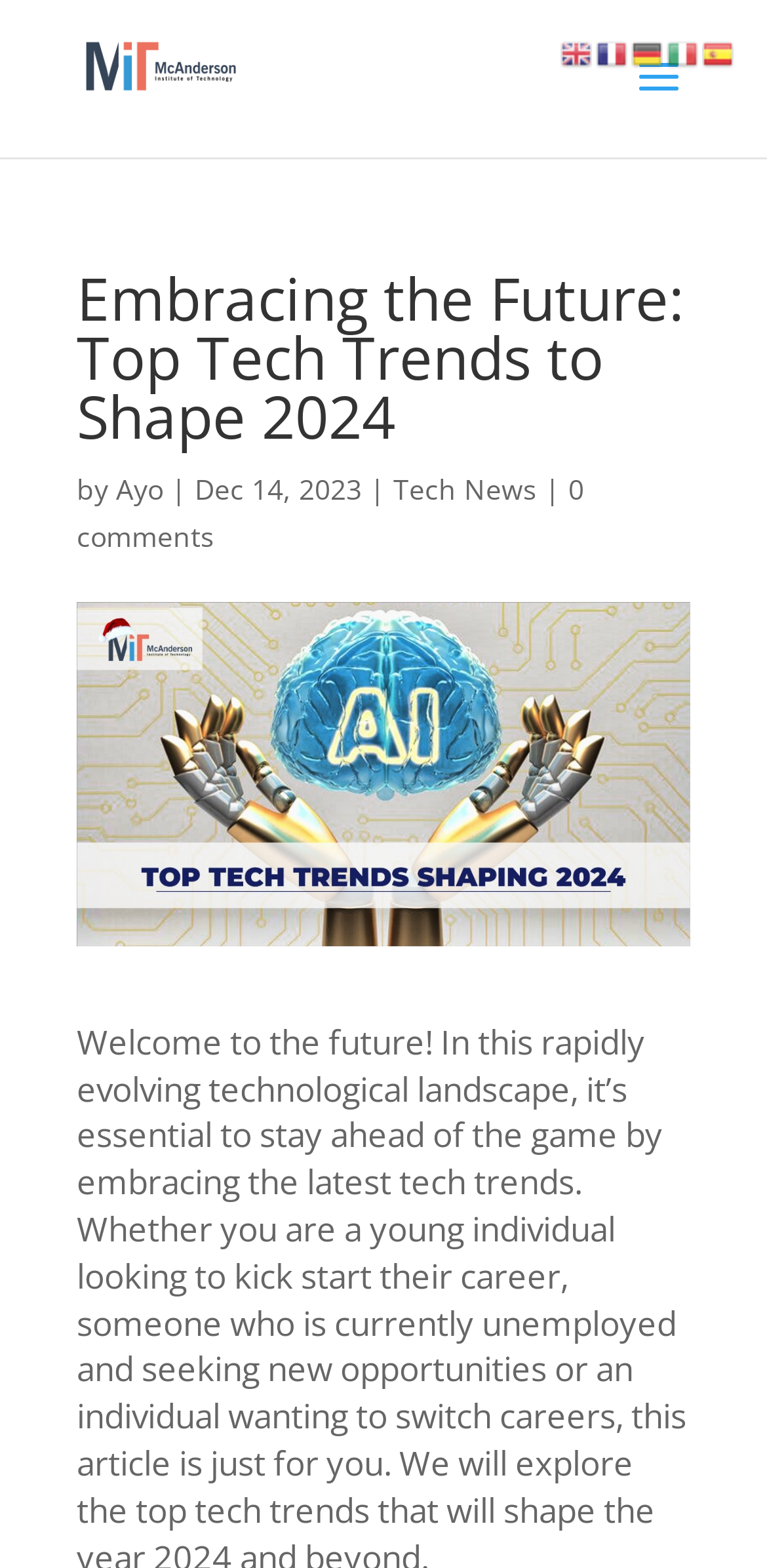What is the date of the article?
Look at the image and answer the question with a single word or phrase.

Dec 14, 2023